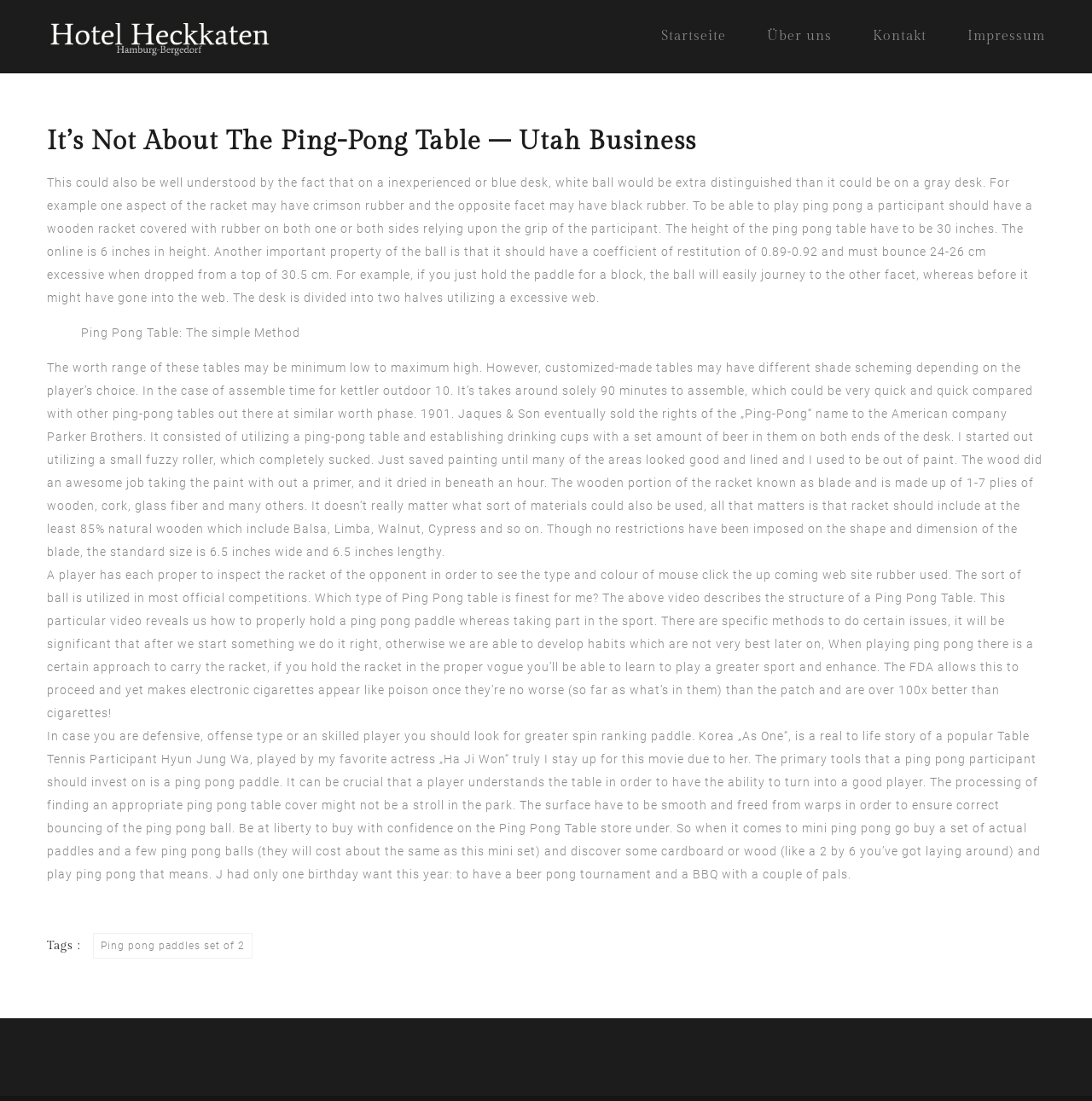What is the topic of the webpage?
Offer a detailed and exhaustive answer to the question.

Based on the content of the webpage, it appears to be discussing various aspects of ping pong, including the rules, equipment, and techniques of the game.